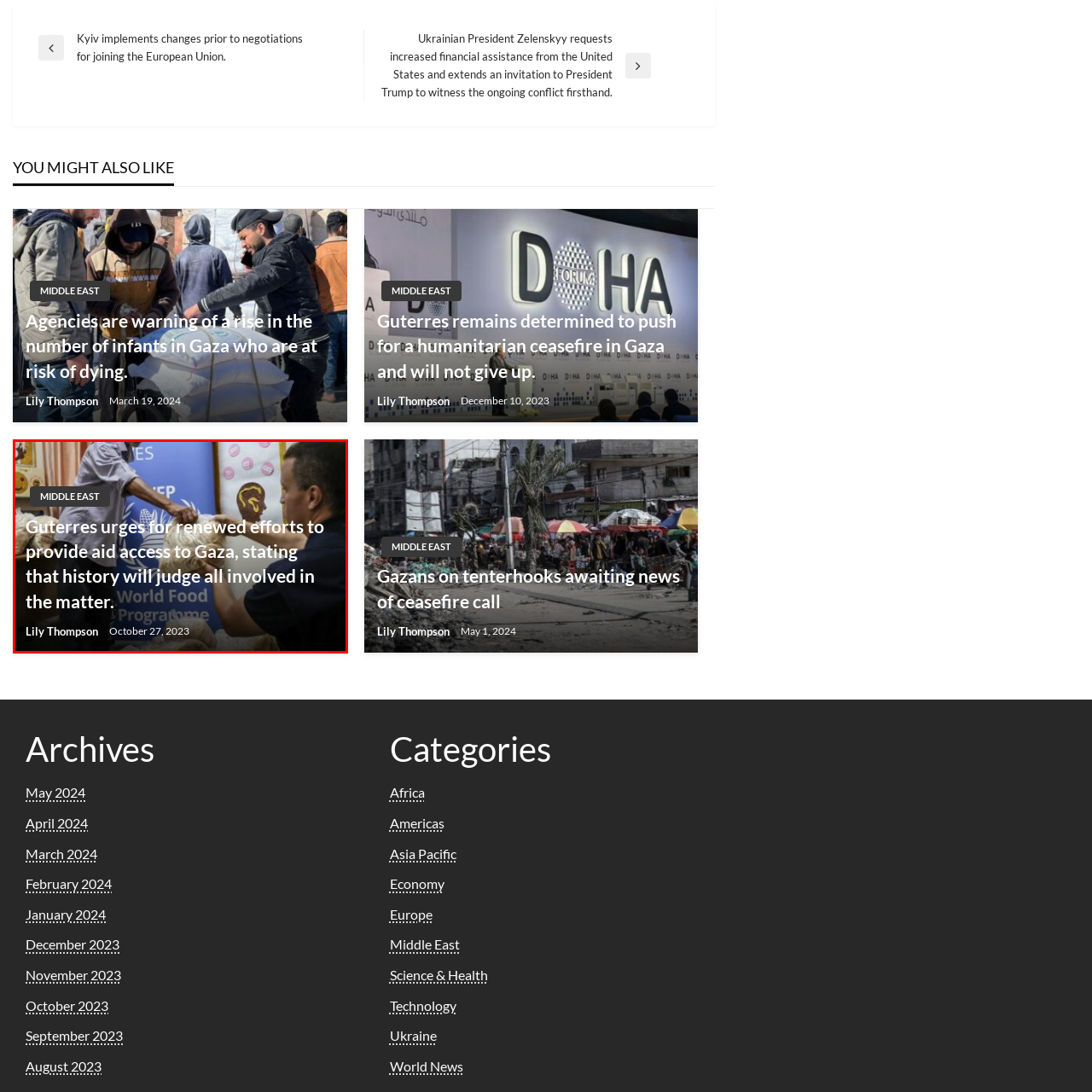Elaborate on the visual content inside the red-framed section with detailed information.

The image depicts a significant moment highlighting humanitarian efforts in Gaza. In the foreground, two individuals are engaged in a collaborative action, likely related to the distribution of aid. The backdrop features a banner from the World Food Programme, emphasizing the organization's mission to alleviate hunger and provide essential support to those in need. 

Accompanying the image is a headline stating, "Guterres urges for renewed efforts to provide aid access to Gaza, stating that history will judge all involved in the matter," attributed to journalist Lily Thompson with a date of October 27, 2023. This indicates the urgency and importance of the situation in Gaza, calling for increased humanitarian assistance amidst ongoing challenges. The image encapsulates a moment of solidarity and the pressing need for collective action to address the humanitarian crisis.